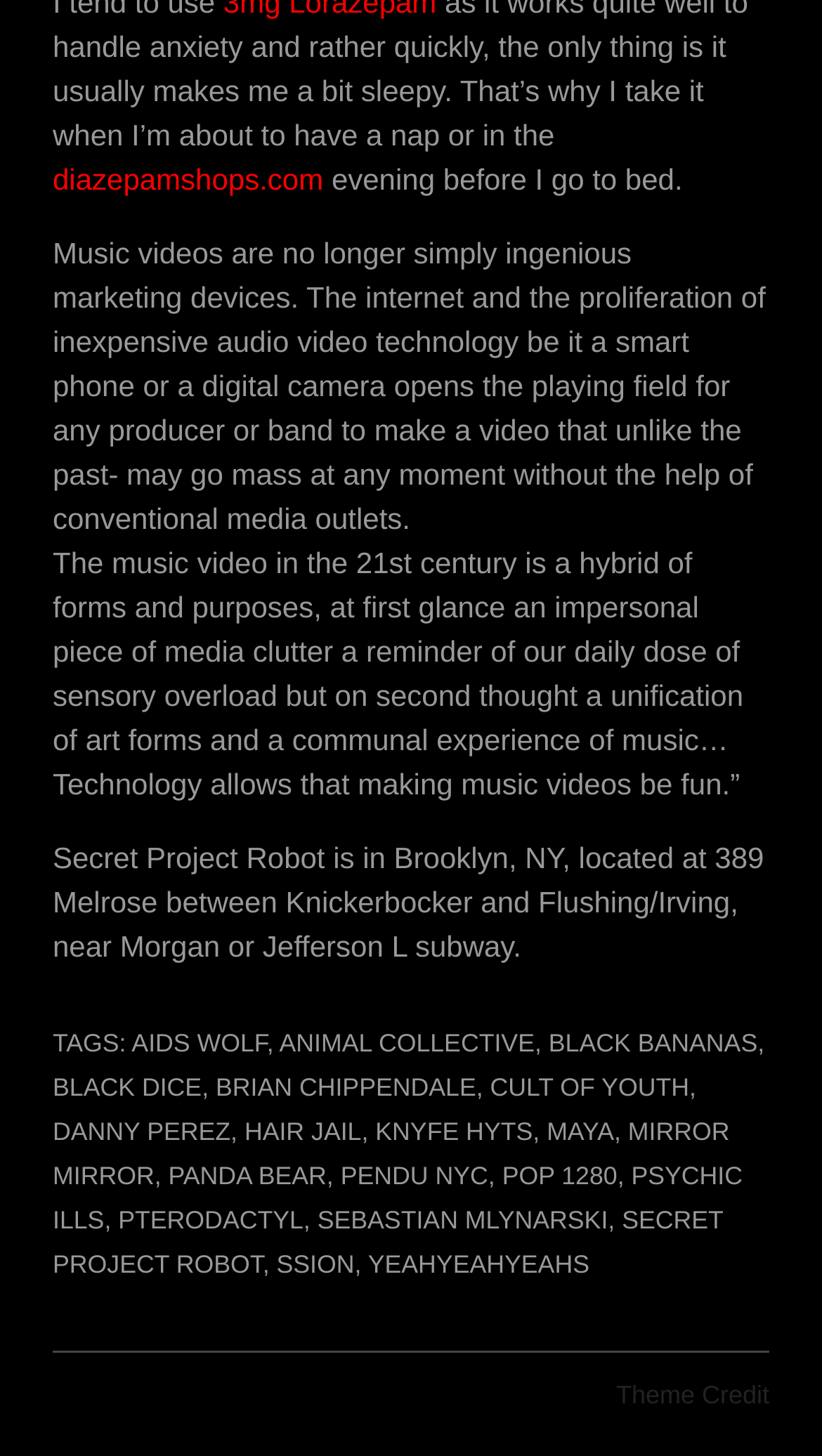Kindly determine the bounding box coordinates for the area that needs to be clicked to execute this instruction: "visit diazepamshops.com".

[0.064, 0.112, 0.393, 0.135]